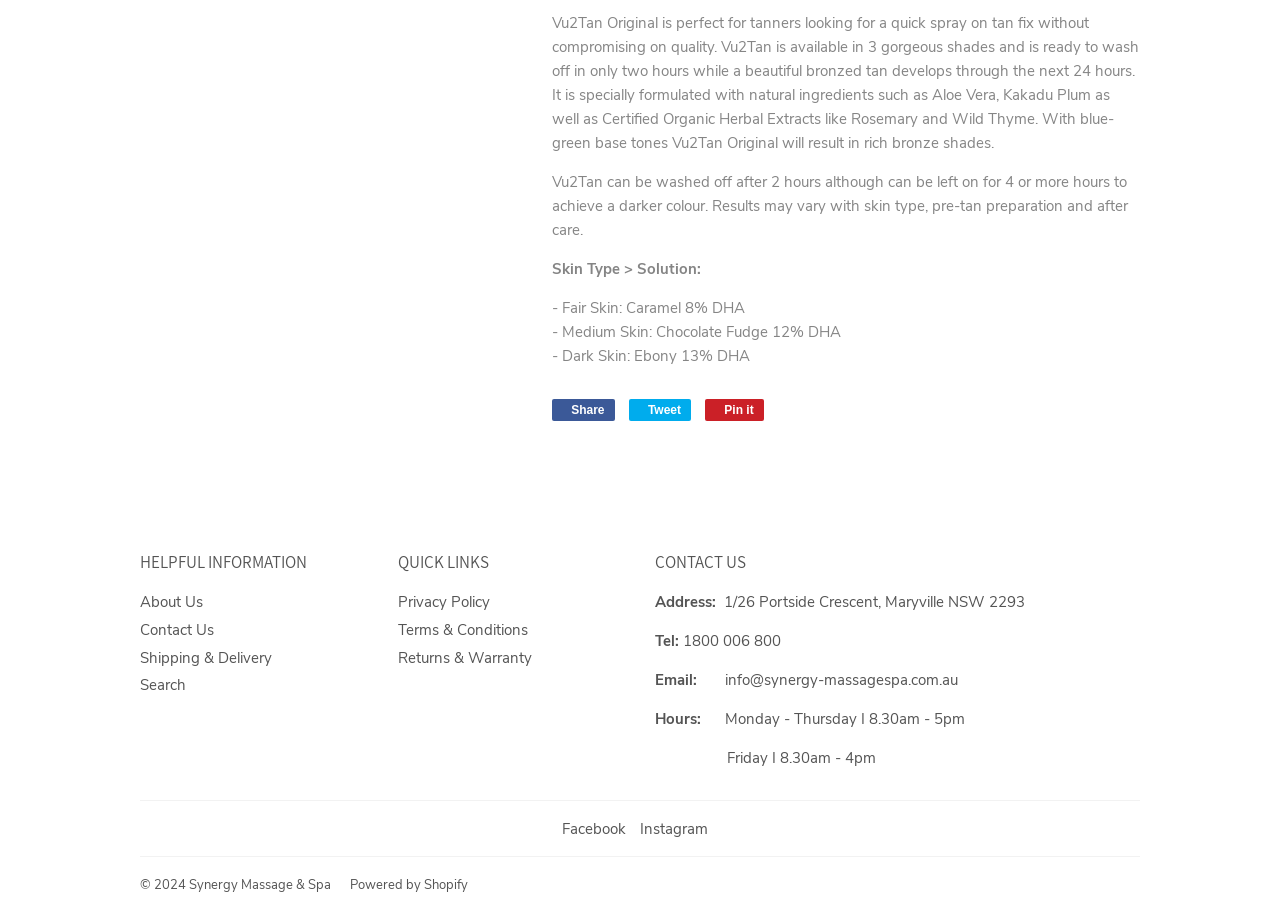Using the element description: "ClipArt ETC", determine the bounding box coordinates. The coordinates should be in the format [left, top, right, bottom], with values between 0 and 1.

None